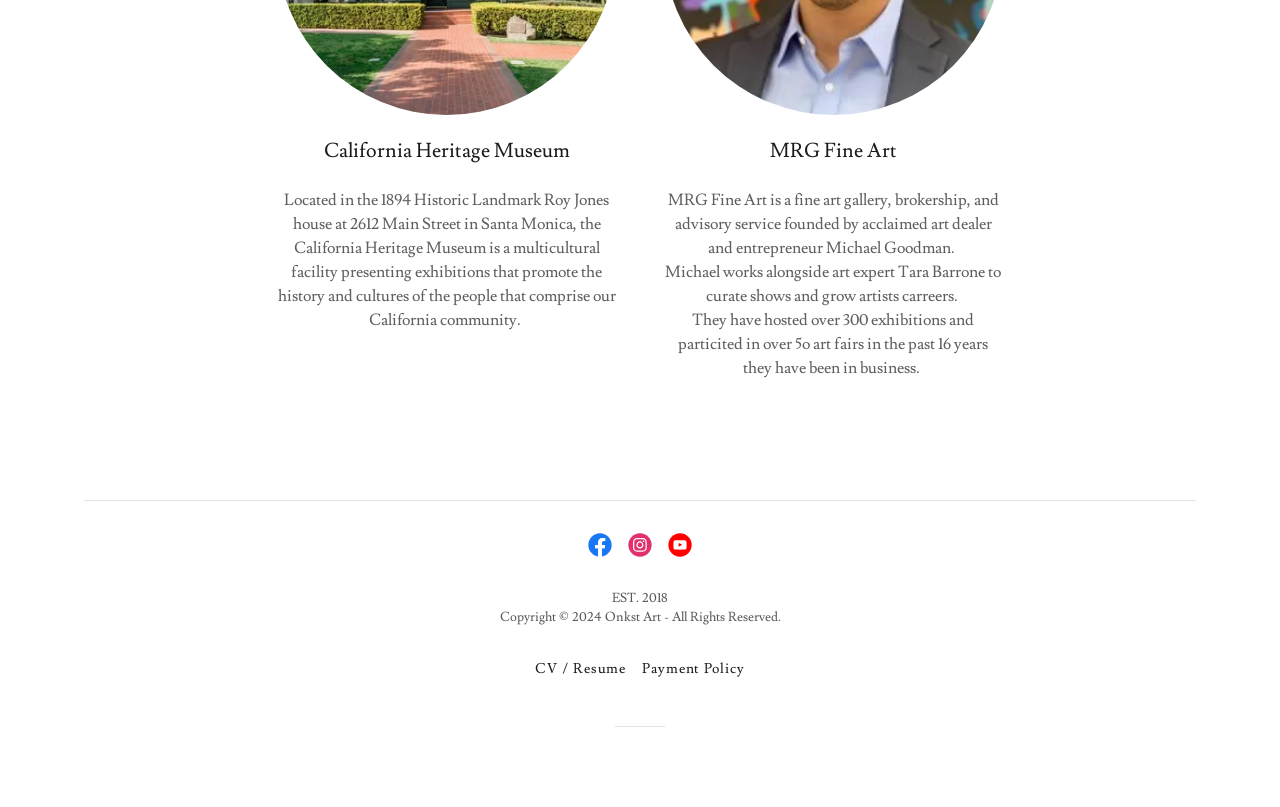What is the year the webpage's copyright started?
Based on the image, answer the question with as much detail as possible.

The StaticText element at the bottom of the webpage mentions 'EST. 2018', indicating that the webpage's copyright started in 2018.